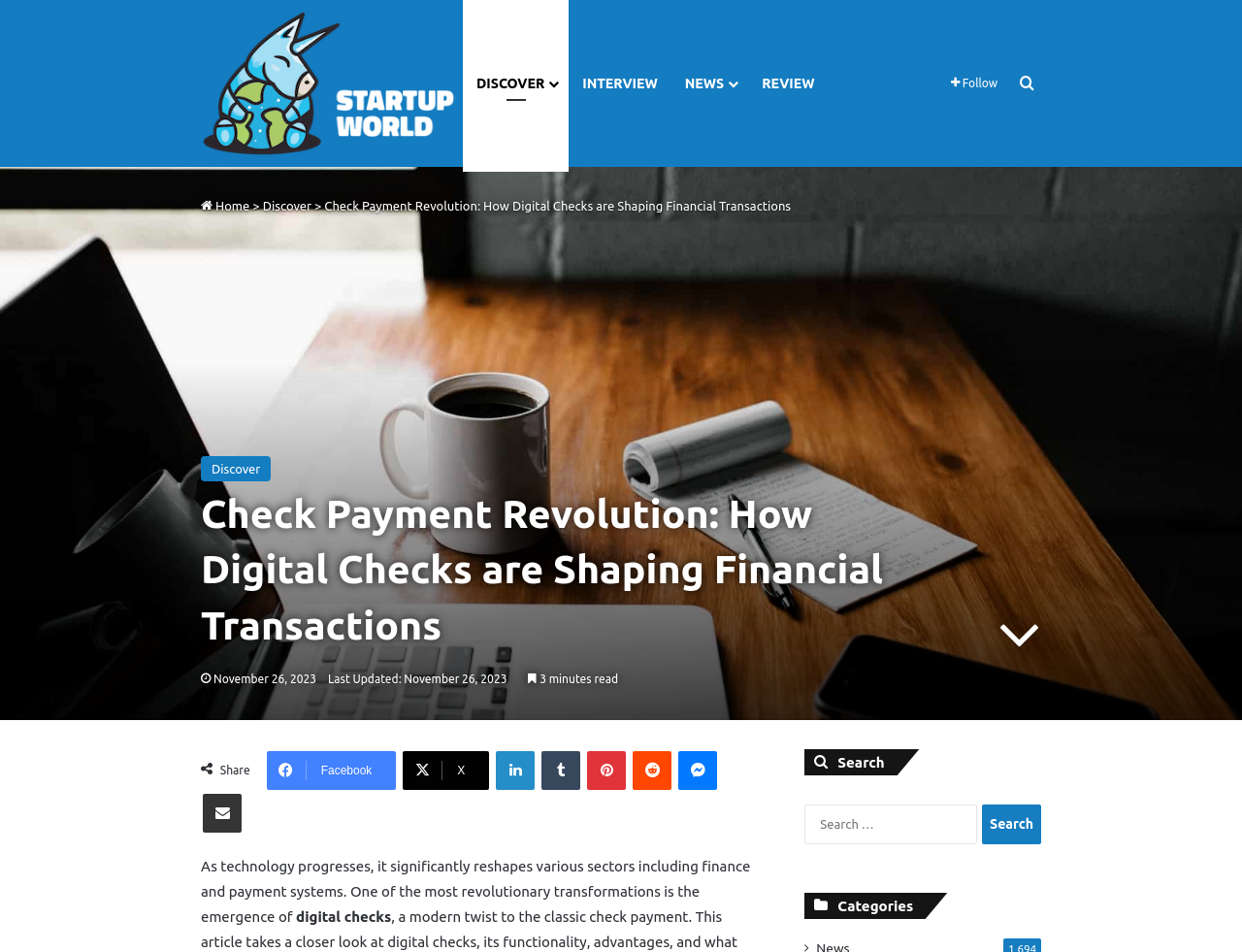What is the name of the website?
Answer the question with a single word or phrase, referring to the image.

Startup World Tech